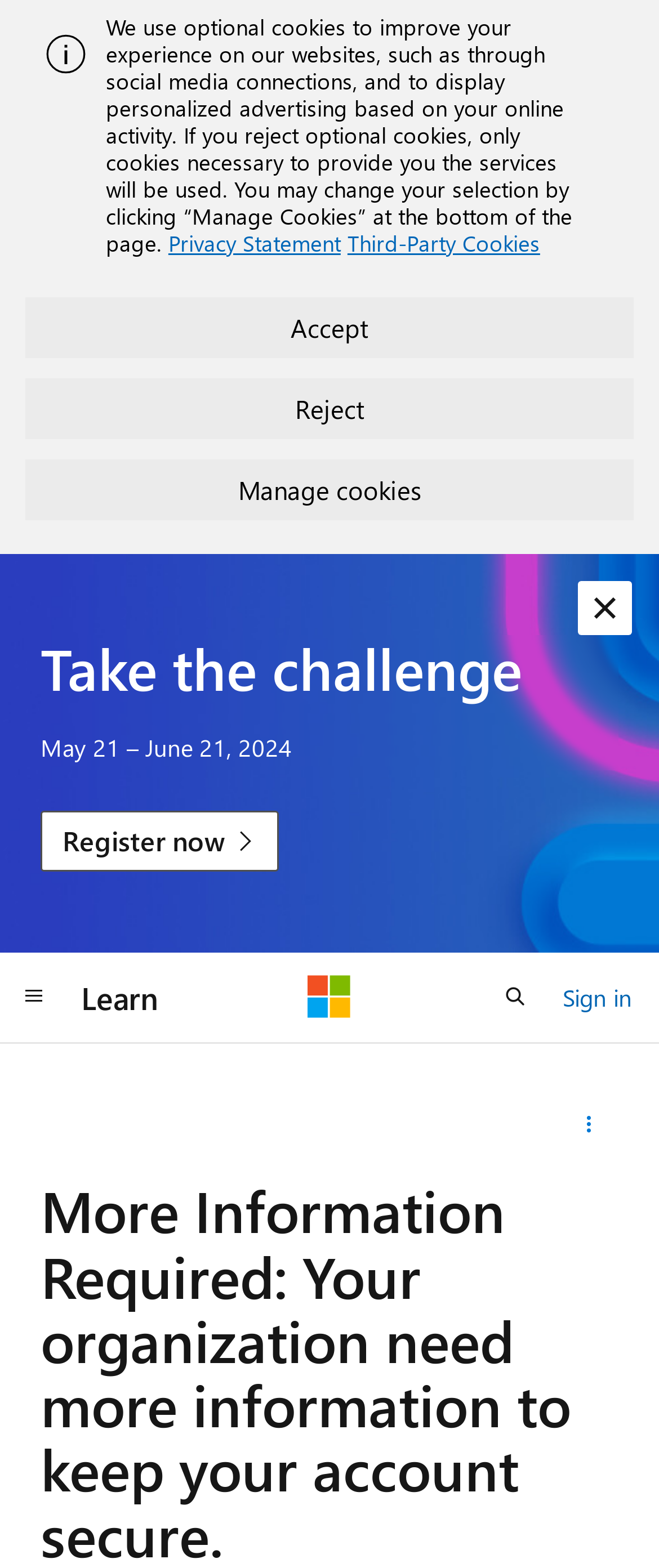Locate the bounding box coordinates of the element to click to perform the following action: 'Dismiss the alert'. The coordinates should be given as four float values between 0 and 1, in the form of [left, top, right, bottom].

[0.877, 0.371, 0.959, 0.405]